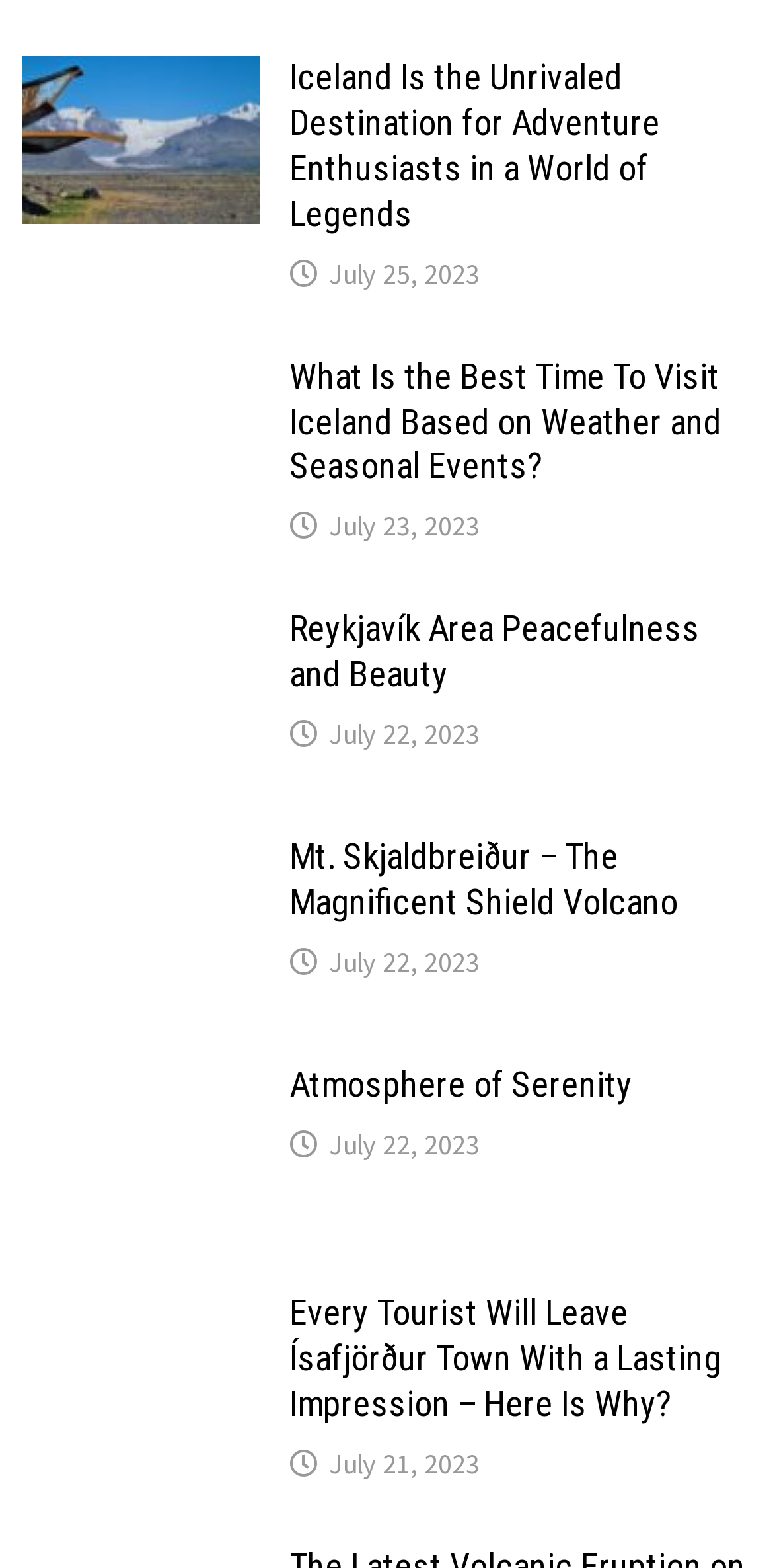Please provide a short answer using a single word or phrase for the question:
What is the subject of the image below 'Reykjavík Area Peacefulness and Beauty'?

Seltjarnarnes Lighthouse